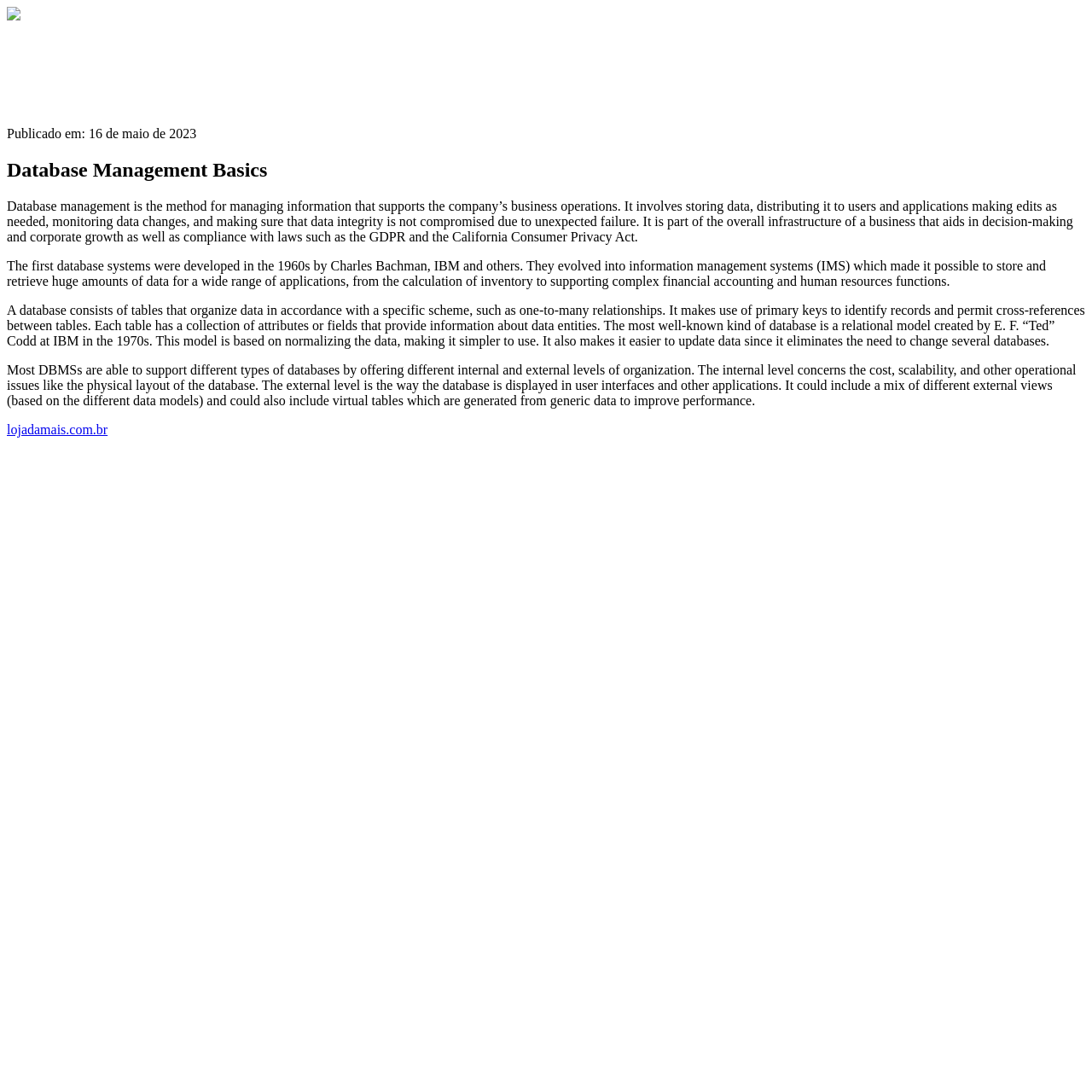Refer to the screenshot and give an in-depth answer to this question: What is the purpose of normalizing data in a relational model?

According to the webpage, the relational model created by E. F. 'Ted' Codd is based on normalizing the data, making it simpler to use. This information is mentioned in the third paragraph of the webpage.